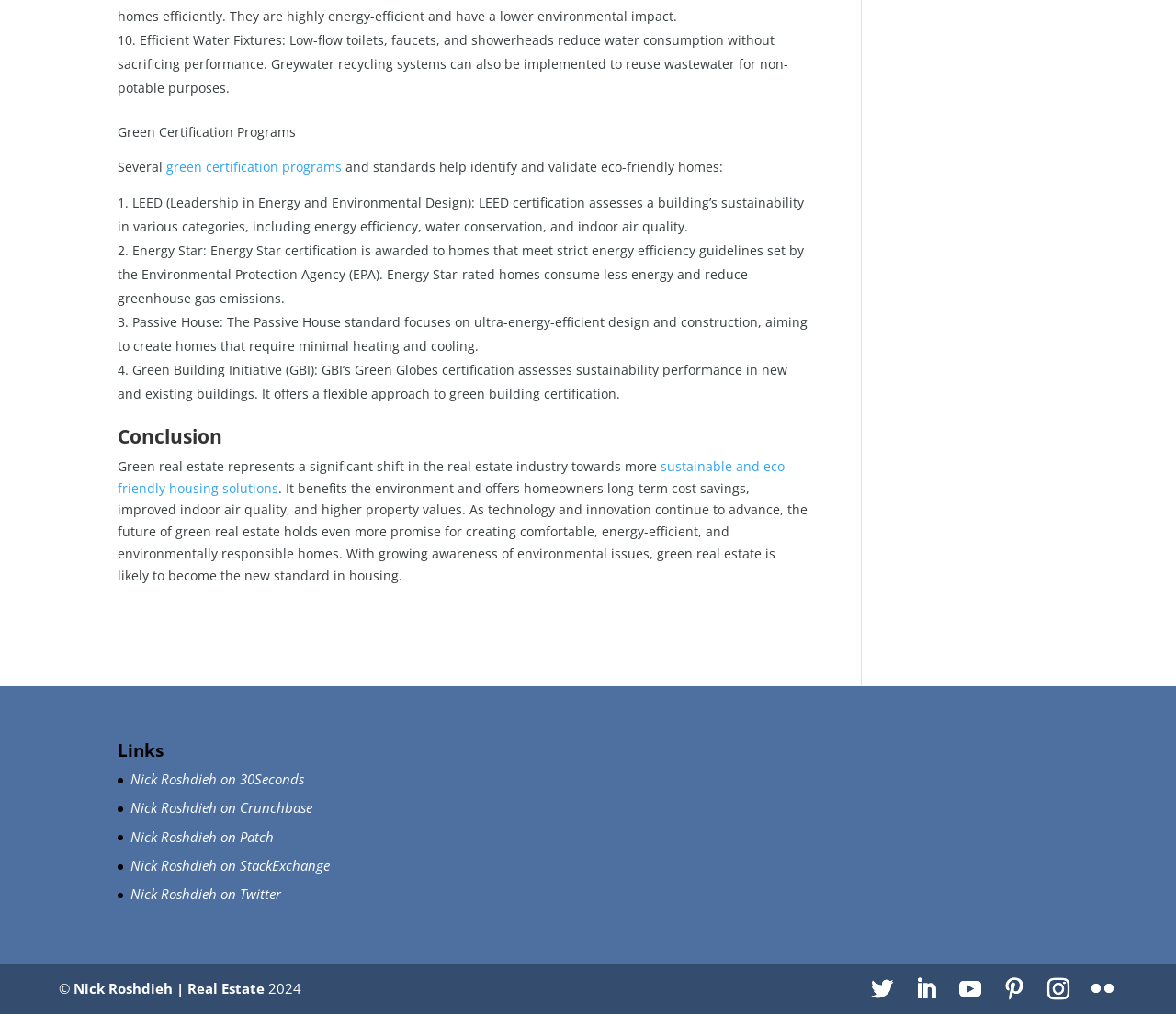What is the year of copyright for the webpage content?
Based on the image, please offer an in-depth response to the question.

The webpage has a footer section with a copyright symbol and the year 2024, indicating that the content on the webpage is copyrighted until 2024.